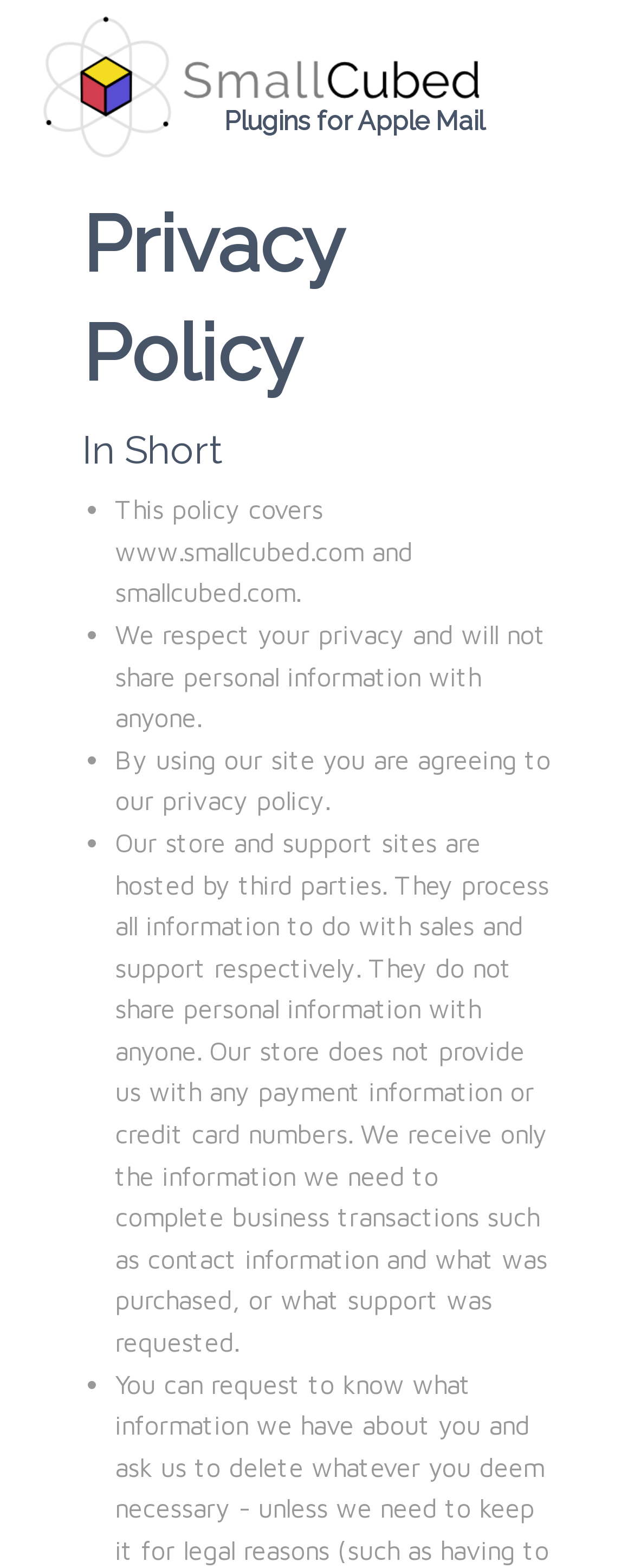Analyze and describe the webpage in a detailed narrative.

The webpage is about Power plugins to make Mail more useful, specifically focusing on SmallCubed's privacy policy. At the top left corner, there is a SmallCubed icon, which is a link. Below the icon, there are three headings: "Plugins for Apple Mail", "SmallCubed Privacy Policy", and "In Short". 

The main content of the page is a list of privacy policy points, each starting with a bullet point. The first point explains that the policy covers the website www.smallcubed.com and smallcubed.com. The second point assures that personal information will not be shared with anyone. The third point states that by using the site, users are agreeing to the privacy policy. The fourth point provides details about the store and support sites, which are hosted by third parties, and how they process information.

The SmallCubed icon is positioned at the top left, while the headings and list points are centered on the page. The list points are stacked vertically, with each point indented below the previous one.